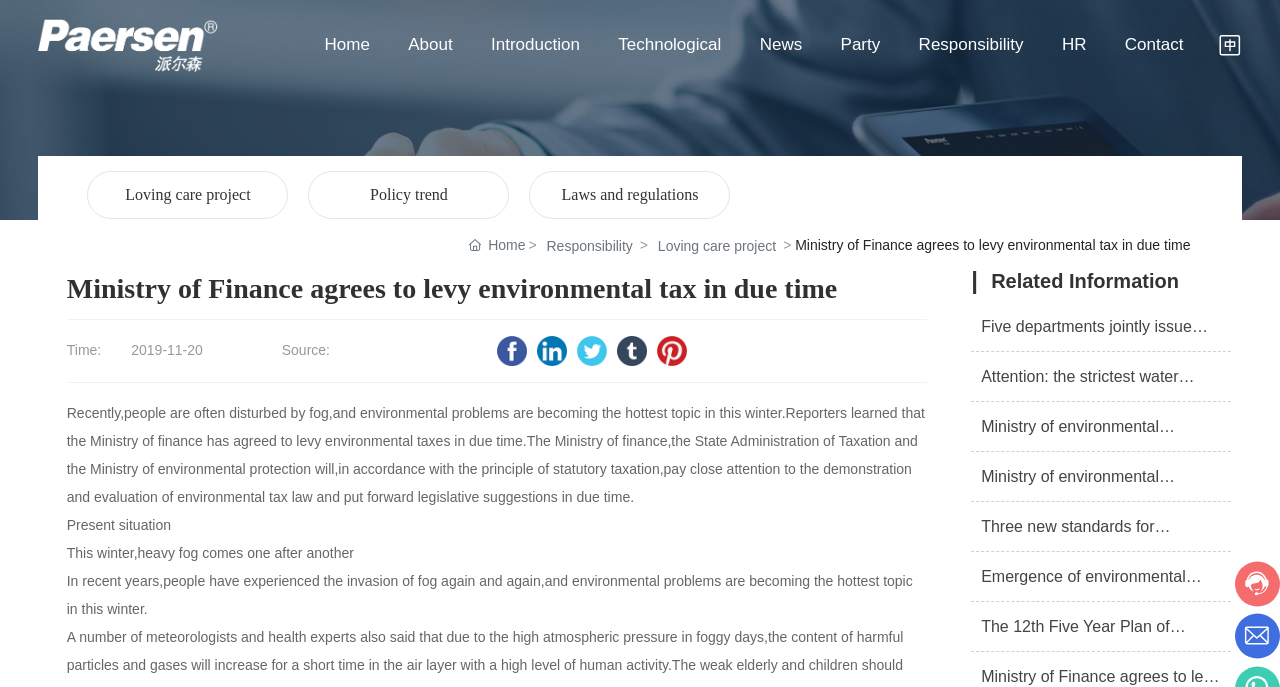What is the date of the news article?
Based on the screenshot, provide your answer in one word or phrase.

2019-11-20